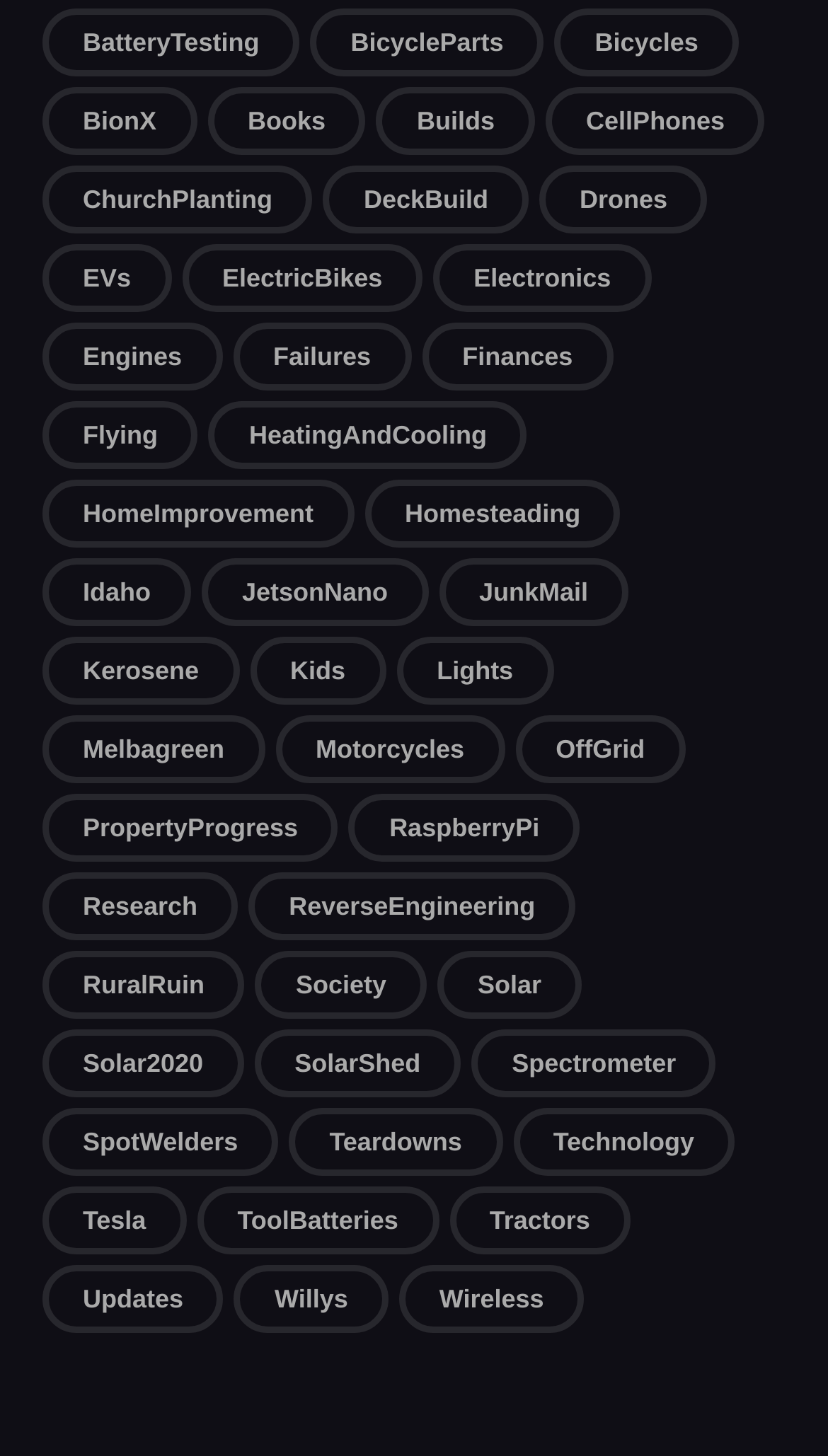Are there any links related to vehicles on the webpage?
Refer to the image and provide a concise answer in one word or phrase.

Yes